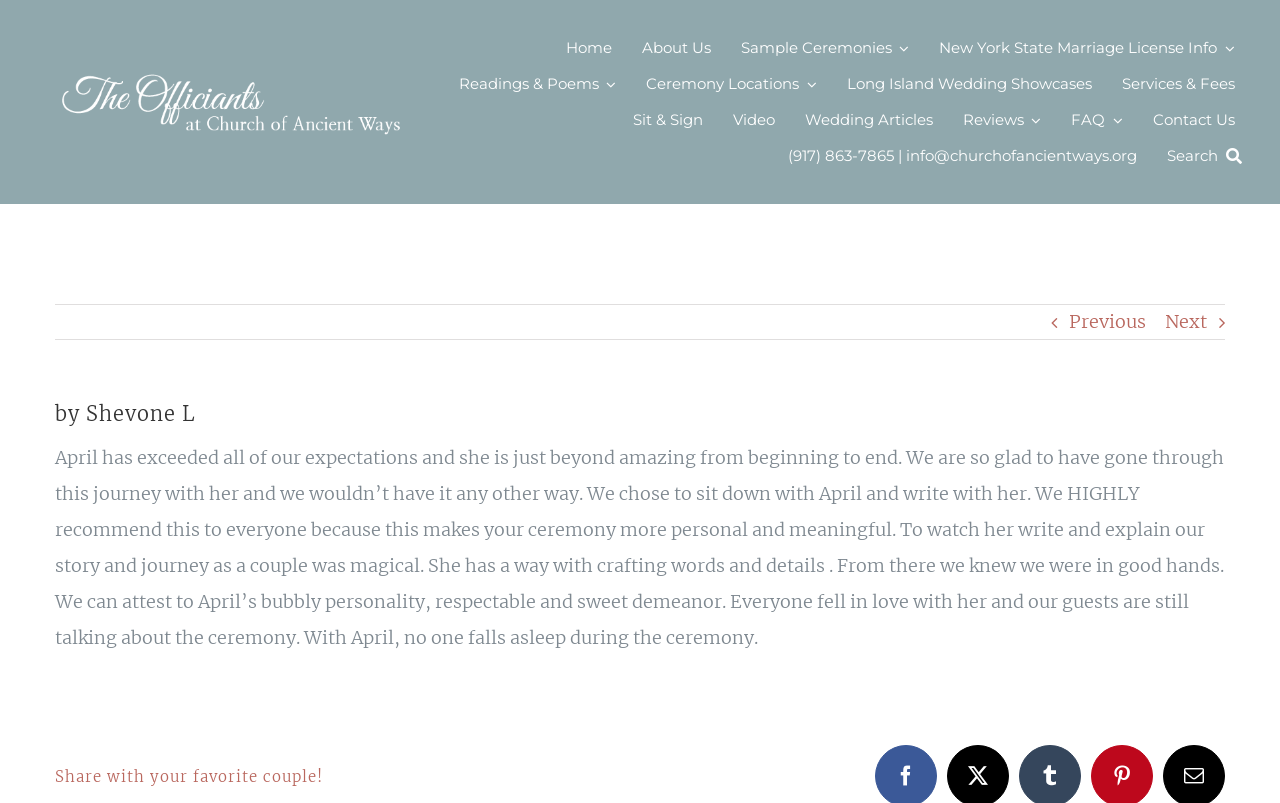What is the main navigation menu?
Using the image as a reference, give an elaborate response to the question.

I found the main navigation menu by identifying the navigation element with the description 'Main Menu' which contains links to various pages such as 'Home', 'About Us', and 'Sample Ceremonies'.